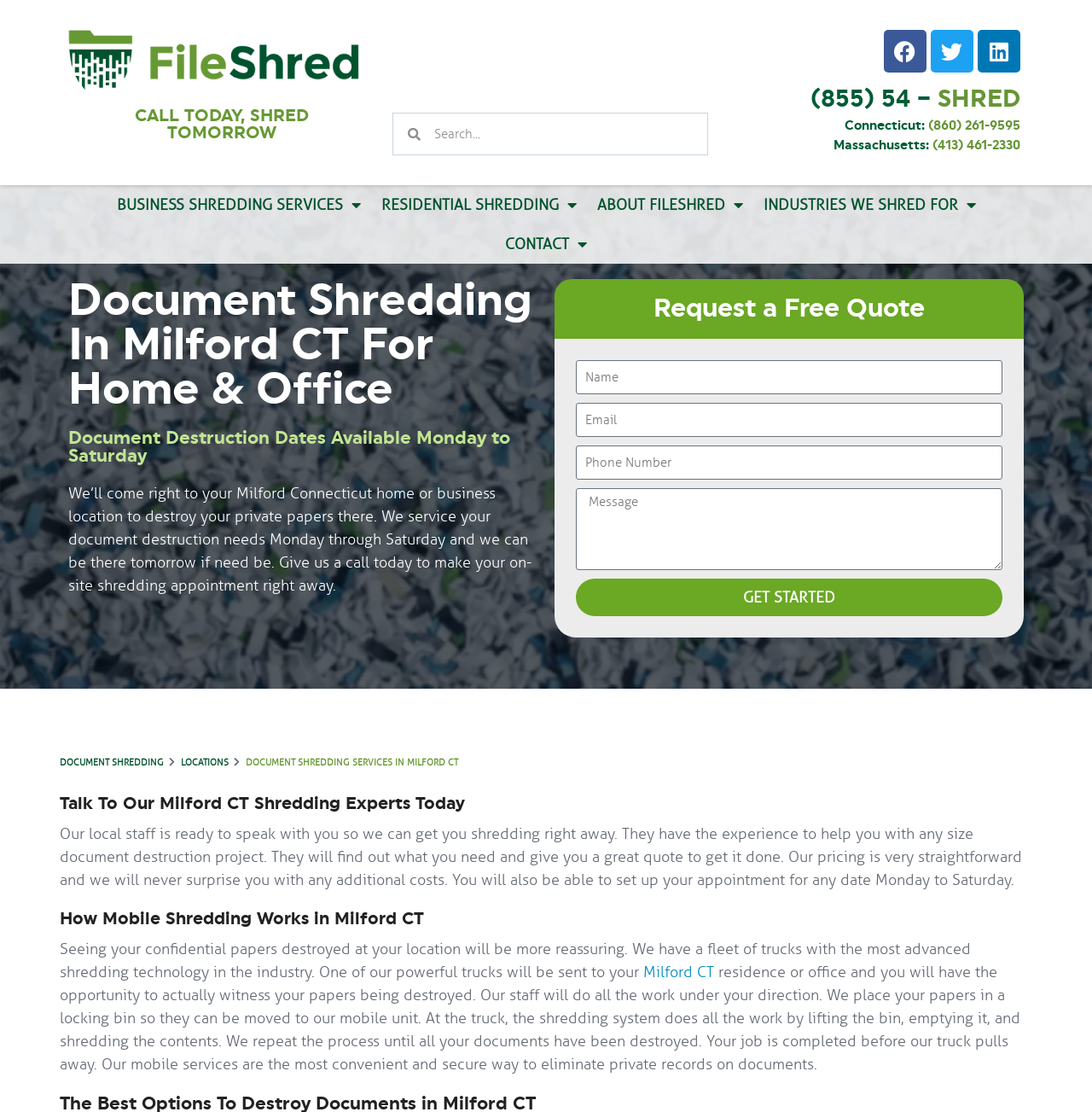What is the company's logo?
Give a thorough and detailed response to the question.

The company's logo is FileShred logo, which is an image element located at the top left corner of the webpage, with a bounding box of [0.062, 0.027, 0.329, 0.081].